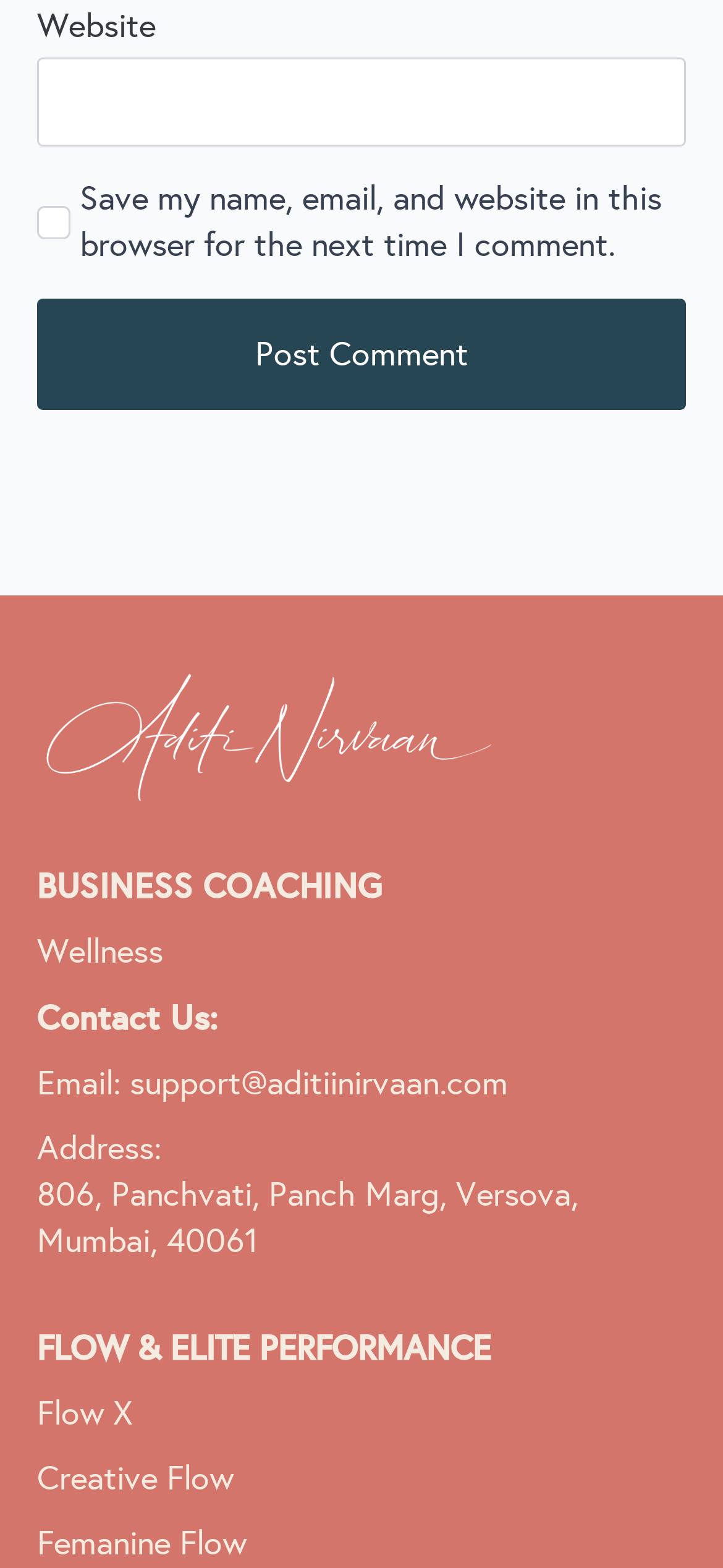Carefully observe the image and respond to the question with a detailed answer:
What is the address of the coaching location?

The link with the content 'Address: 806, Panchvati, Panch Marg, Versova, Mumbai, 40061' provides the address of the coaching location.